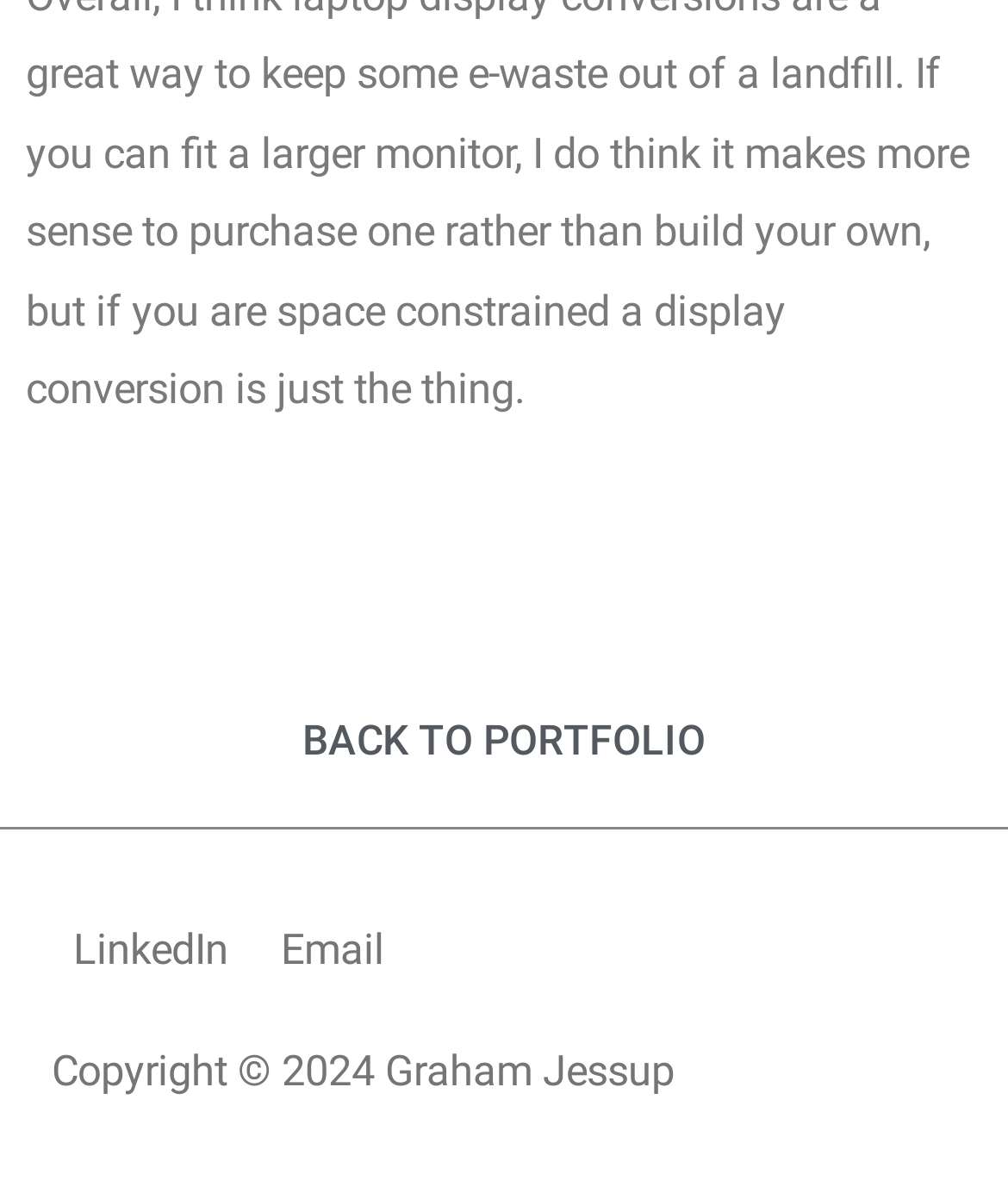Given the webpage screenshot and the description, determine the bounding box coordinates (top-left x, top-left y, bottom-right x, bottom-right y) that define the location of the UI element matching this description: LinkedIn

[0.051, 0.772, 0.247, 0.813]